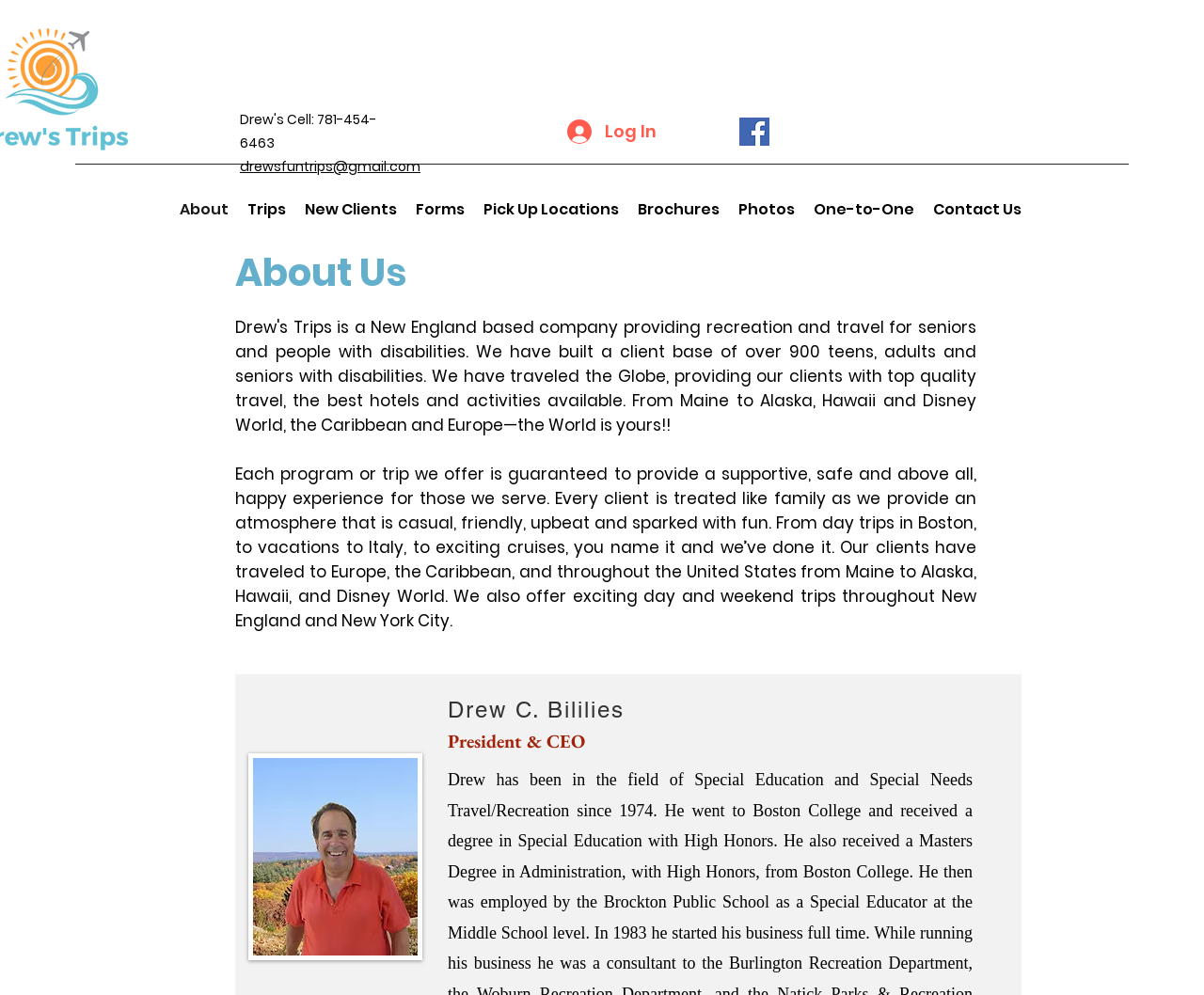What is the purpose of Drew's Trips?
Please provide a single word or phrase as your answer based on the screenshot.

to provide recreation and travel for seniors and people with disabilities